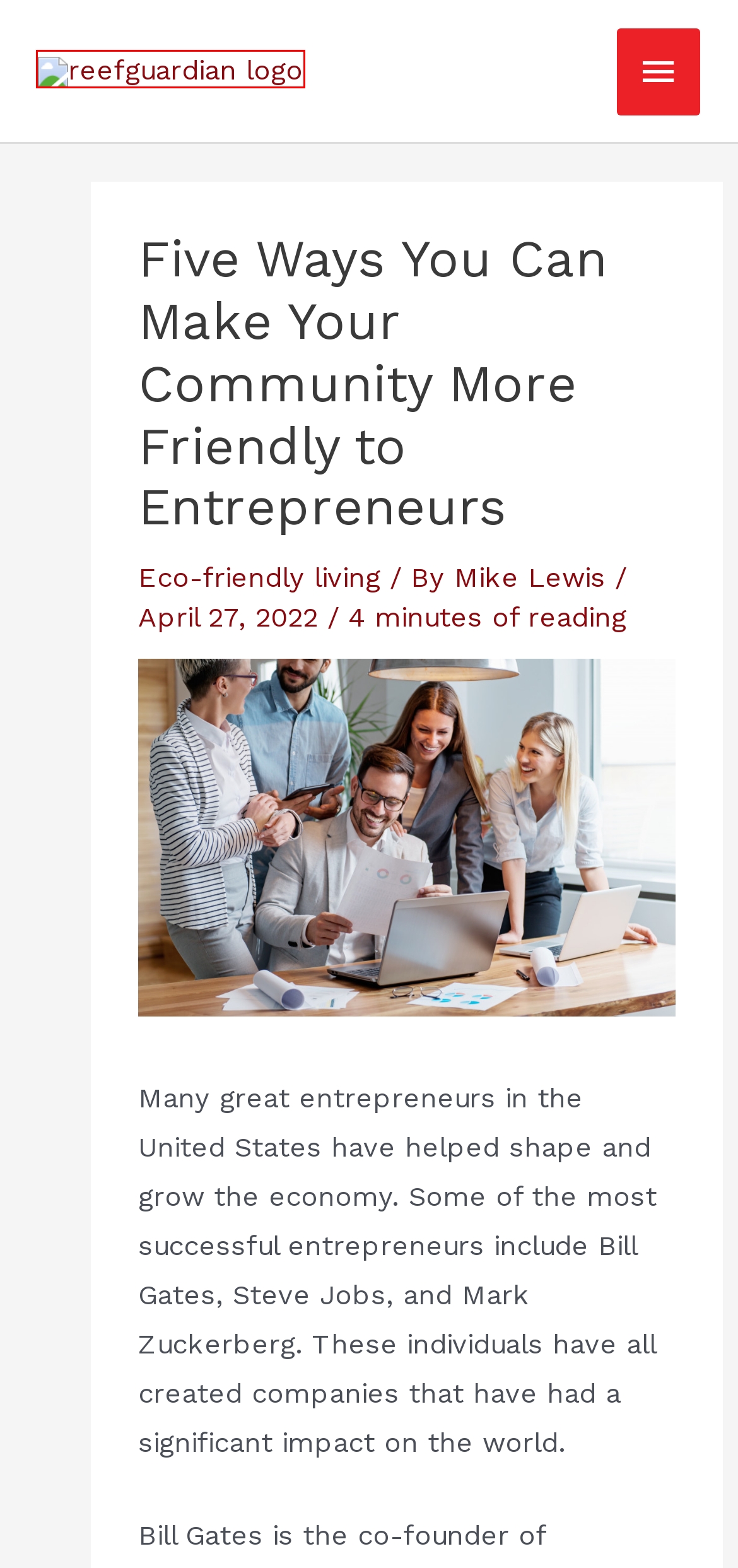Given a screenshot of a webpage with a red bounding box highlighting a UI element, determine which webpage description best matches the new webpage that appears after clicking the highlighted element. Here are the candidates:
A. Environmental policies Archives - Reef Guardian
B. How to Plan the Best Summer Day Trips in New England - Reef Guardian
C. Uncategorized Archives - Reef Guardian
D. Eco-friendly living Archives - Reef Guardian
E. Career and Education Archives - Reef Guardian
F. Reef Guardian - Sustainable Business, Innovation & Tourism
G. Home Archives - Reef Guardian
H. A Guide on Building Projects on a Greener Perspective - Reef Guardian

F